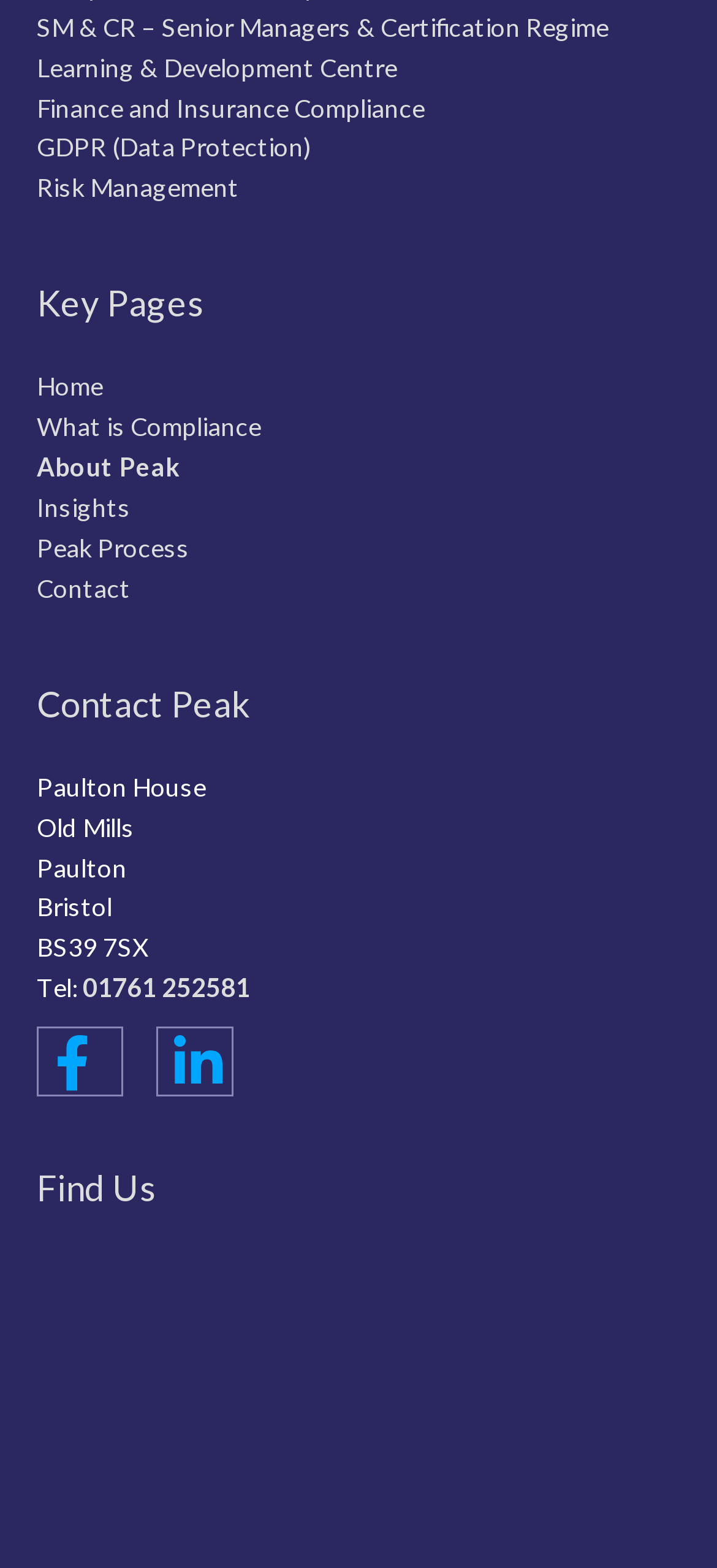Determine the bounding box coordinates of the region I should click to achieve the following instruction: "Click on SM & CR – Senior Managers & Certification Regime". Ensure the bounding box coordinates are four float numbers between 0 and 1, i.e., [left, top, right, bottom].

[0.051, 0.007, 0.849, 0.027]